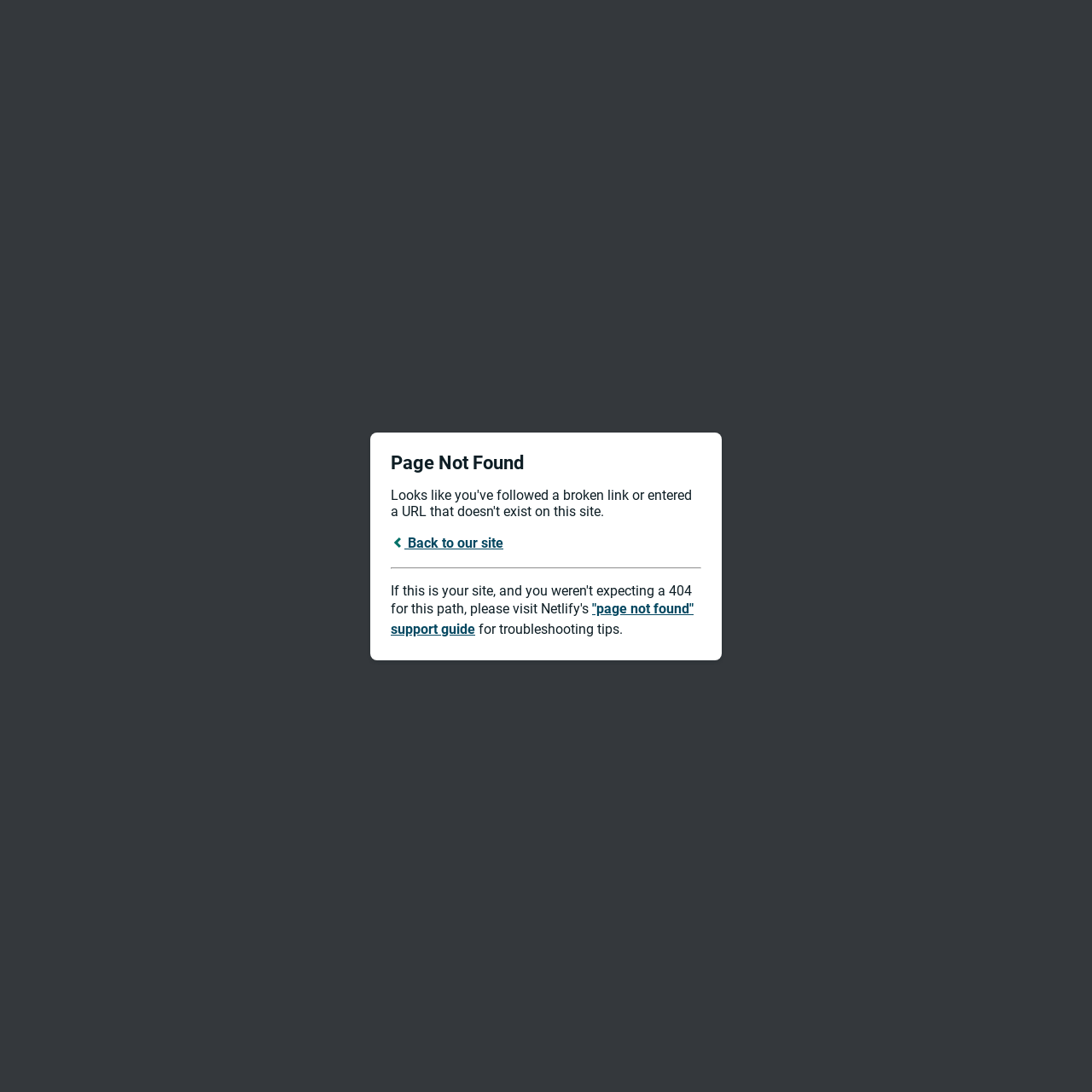Calculate the bounding box coordinates for the UI element based on the following description: "Back to our site". Ensure the coordinates are four float numbers between 0 and 1, i.e., [left, top, right, bottom].

[0.358, 0.489, 0.461, 0.504]